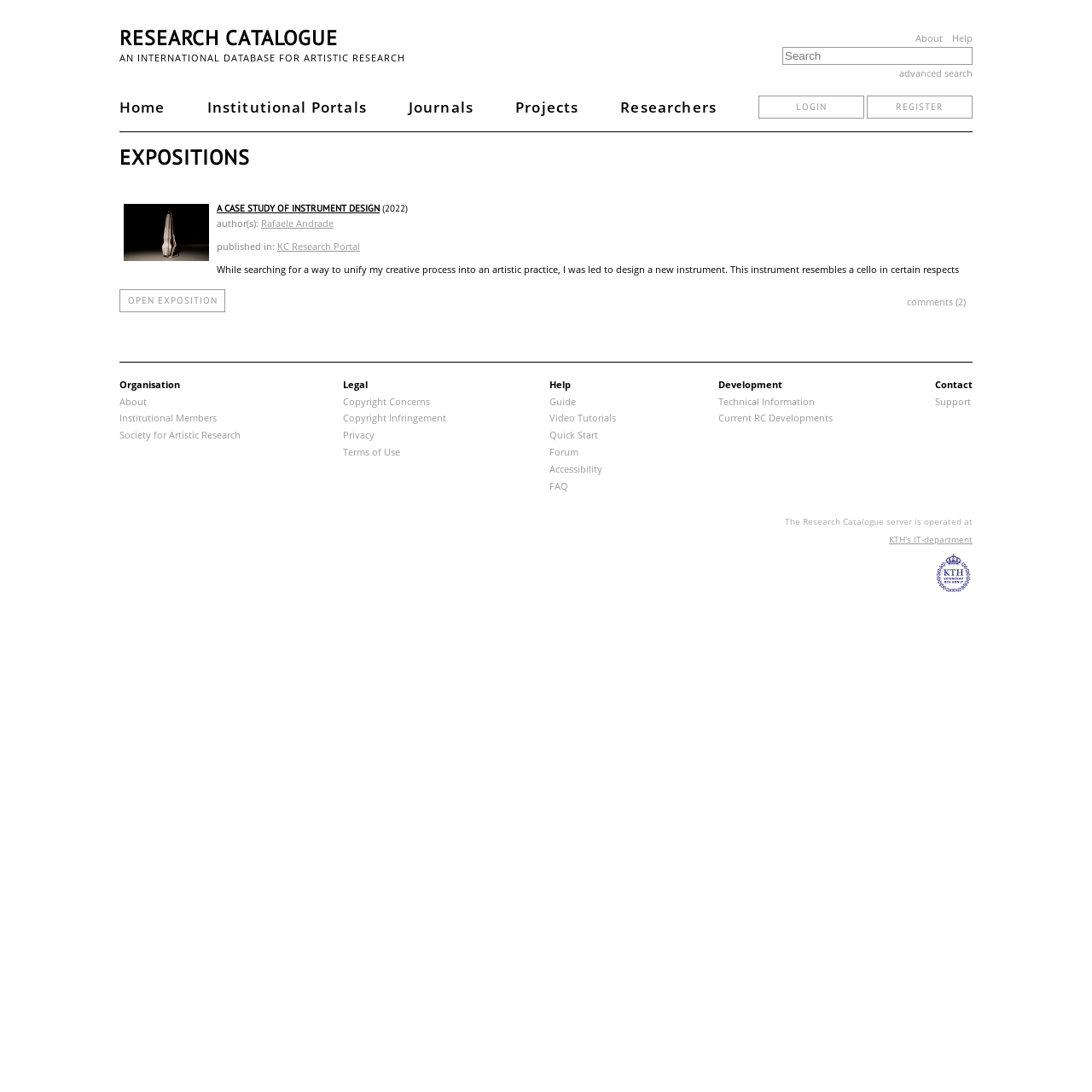Please specify the coordinates of the bounding box for the element that should be clicked to carry out this instruction: "Search for artistic research". The coordinates must be four float numbers between 0 and 1, formatted as [left, top, right, bottom].

[0.716, 0.043, 0.891, 0.059]